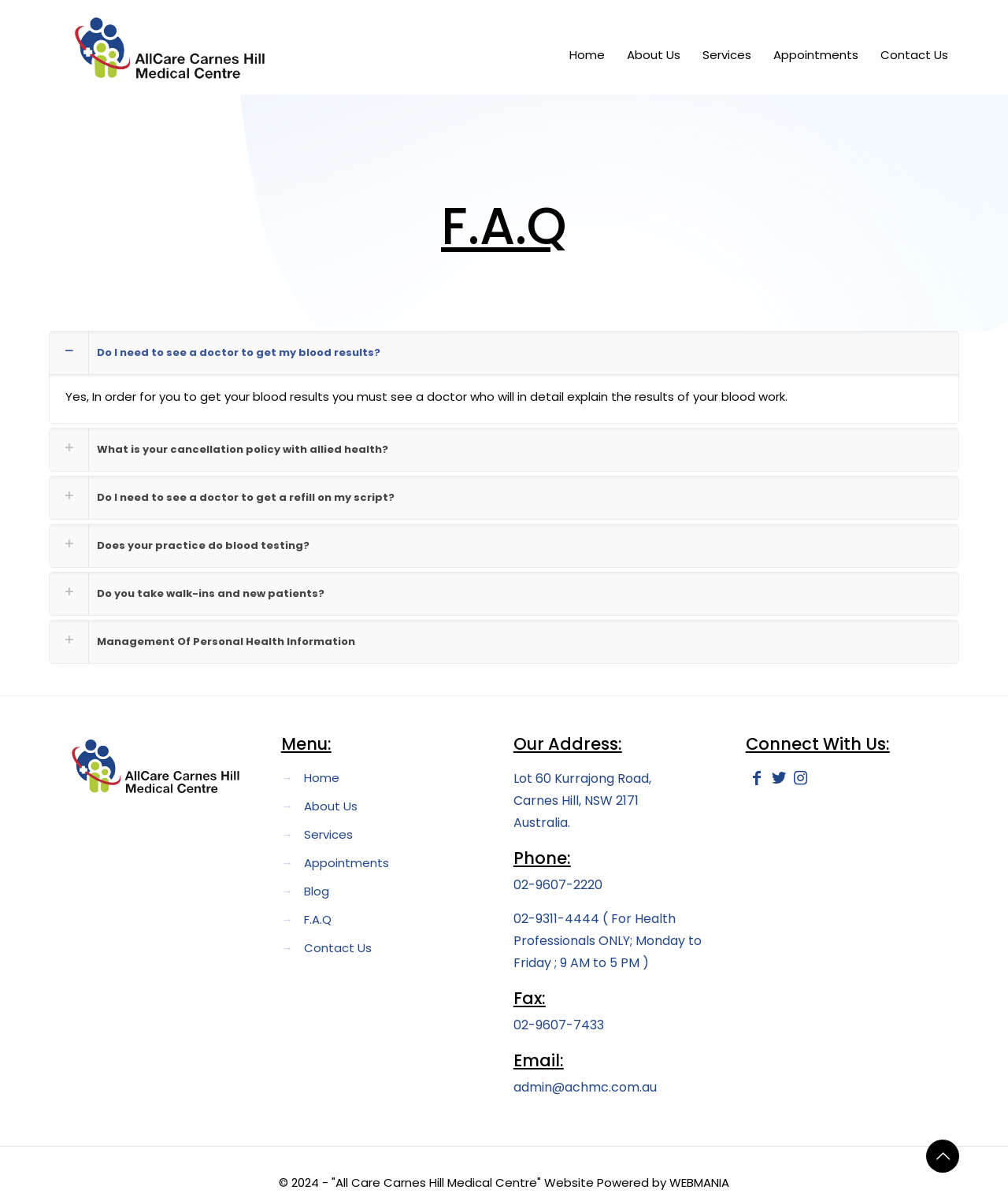Please specify the bounding box coordinates of the region to click in order to perform the following instruction: "Connect with us on Facebook".

[0.74, 0.642, 0.762, 0.656]